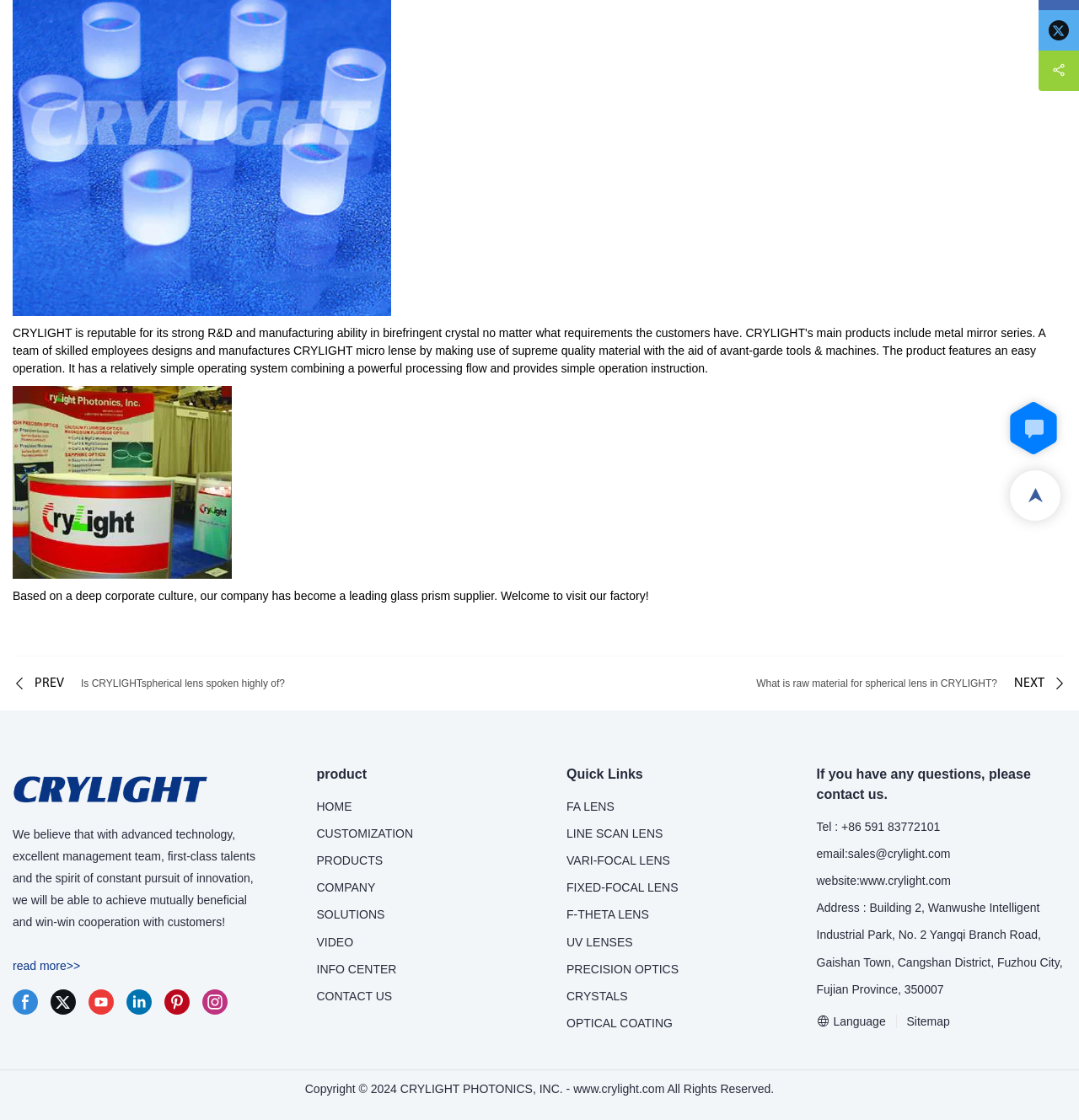Identify the bounding box coordinates for the UI element mentioned here: "LINE SCAN LENS". Provide the coordinates as four float values between 0 and 1, i.e., [left, top, right, bottom].

[0.525, 0.738, 0.614, 0.75]